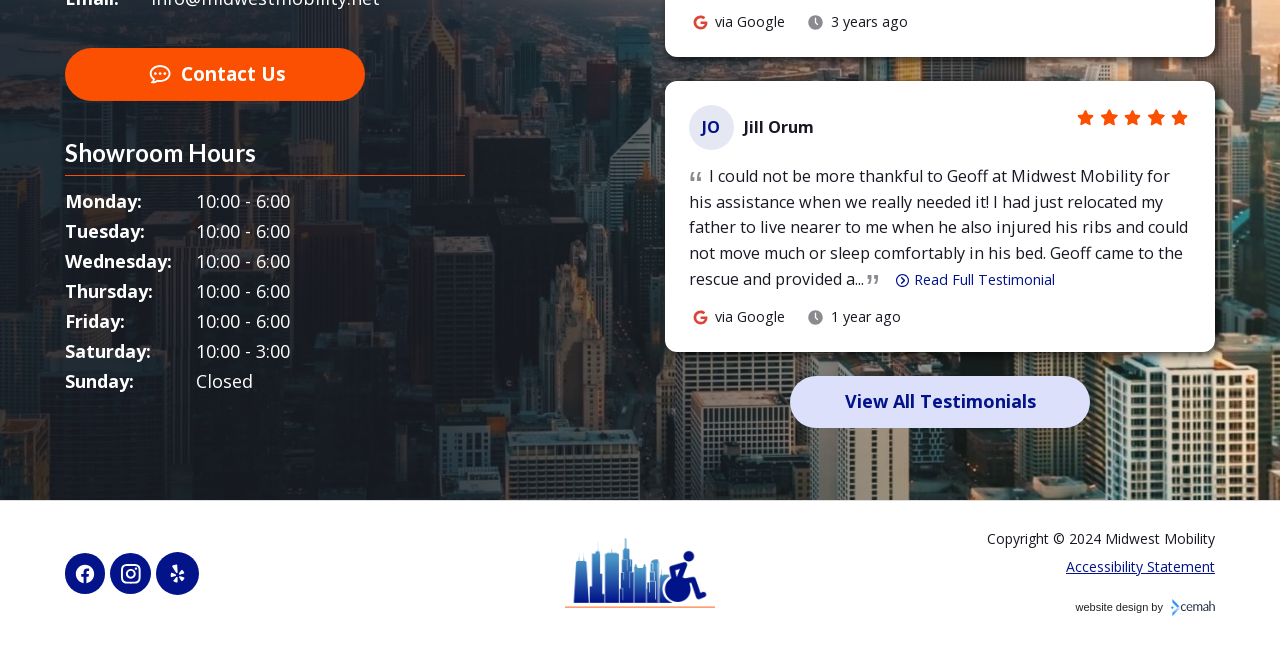From the webpage screenshot, predict the bounding box of the UI element that matches this description: "Contact Us".

[0.051, 0.074, 0.285, 0.156]